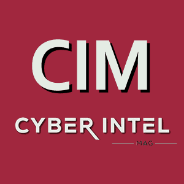Generate an elaborate caption that includes all aspects of the image.

The image features the logo of CyberIntelMag, prominently displayed with the letters "CIM" in bold, modern typography, set against a striking red background. Below the "CIM," the full name "CYBER INTEL MAG" appears, reinforcing the magazine's identity as a trusted authority in cybersecurity. This logo reflects the magazine's commitment to delivering valuable insights and knowledge to cybersecurity professionals, emphasizing their role in navigating the complexities of the ever-evolving cybersecurity landscape.